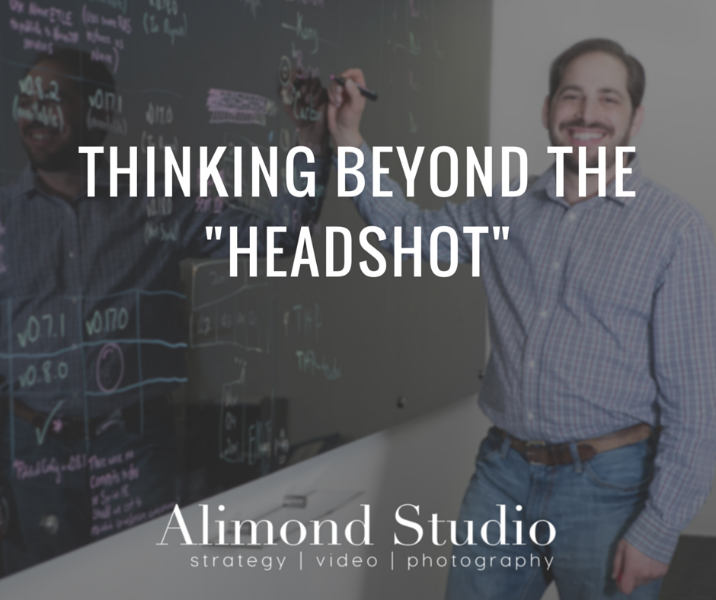Respond with a single word or short phrase to the following question: 
What is displayed prominently at the top of the image?

THINKING BEYOND THE 'HEADSHOT'